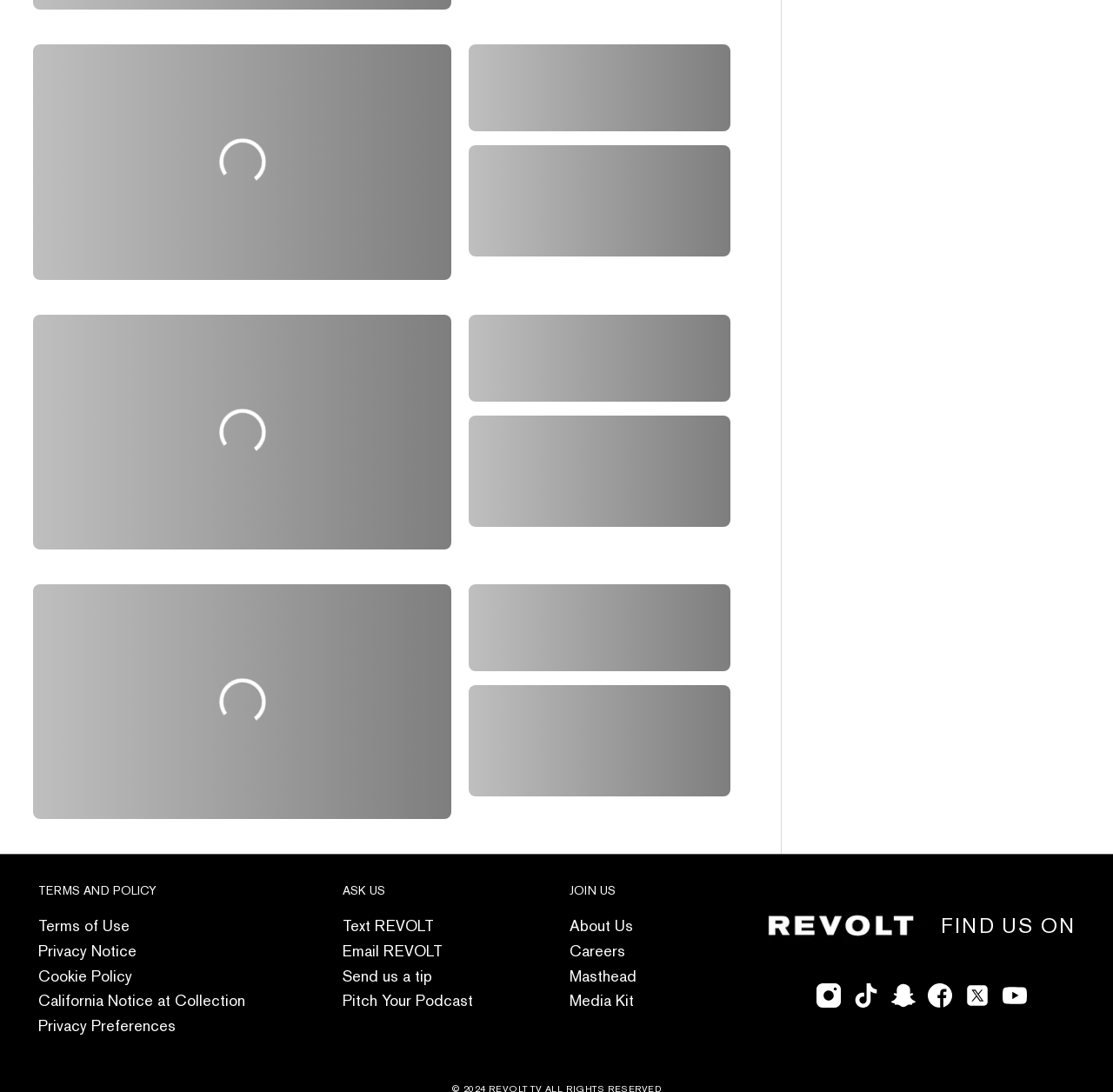How many images are present on the webpage?
From the image, respond using a single word or phrase.

4